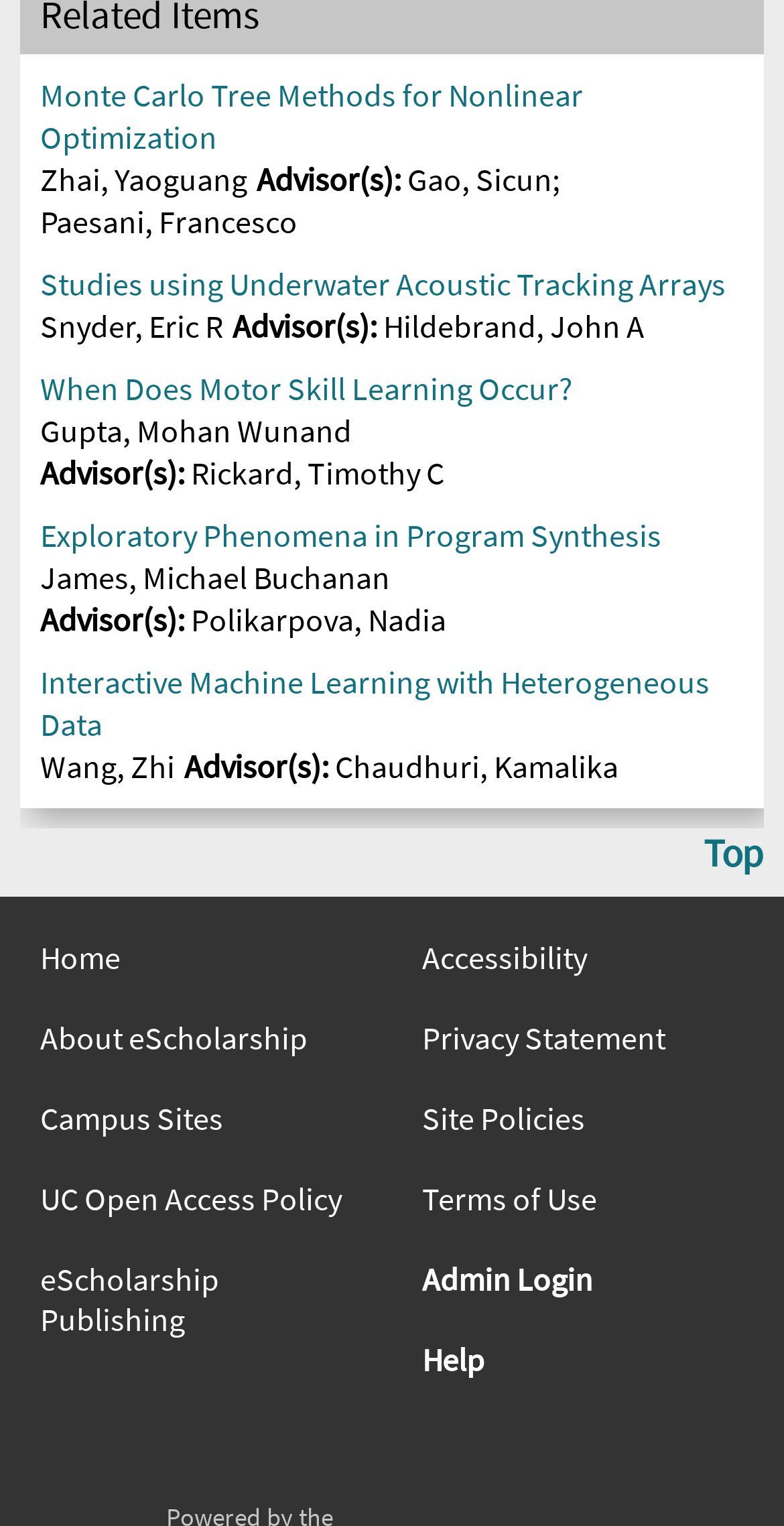Who is the advisor of Eric R Snyder? Look at the image and give a one-word or short phrase answer.

John A Hildebrand